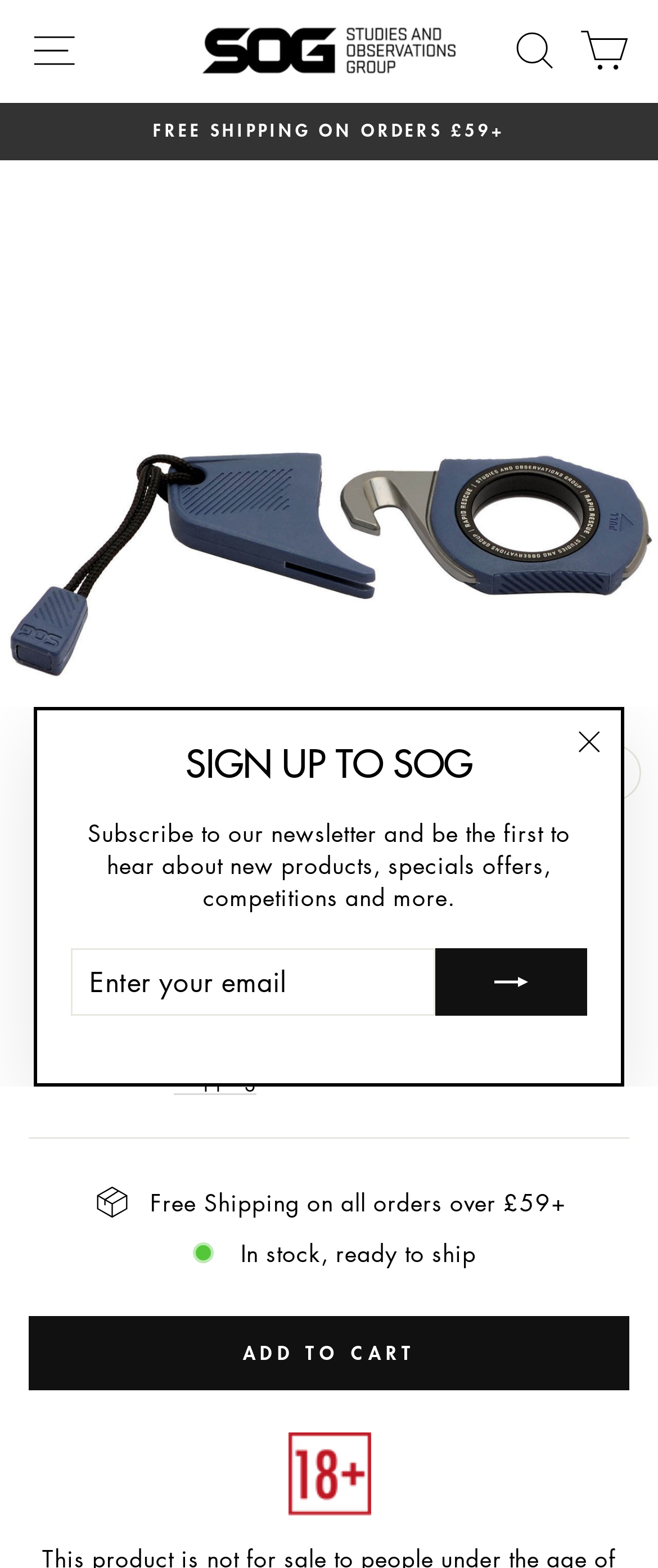Identify the bounding box coordinates for the UI element described as: "DS NEWS".

None